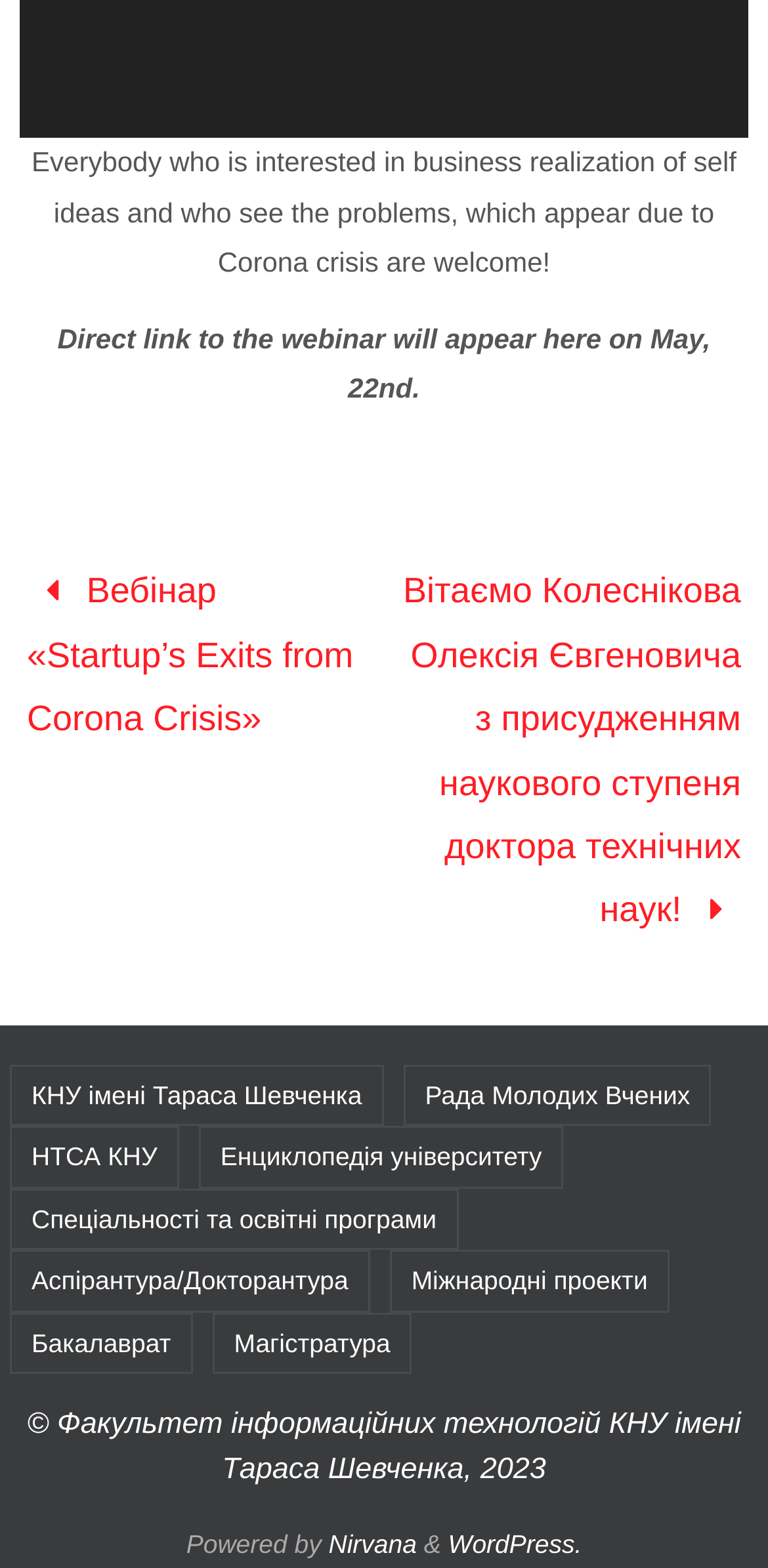What is the purpose of the webinar?
Please interpret the details in the image and answer the question thoroughly.

The StaticText element at [0.041, 0.093, 0.959, 0.177] mentions that the webinar is for everybody who is interested in business realization of self ideas and who see the problems that appear due to the Corona crisis.